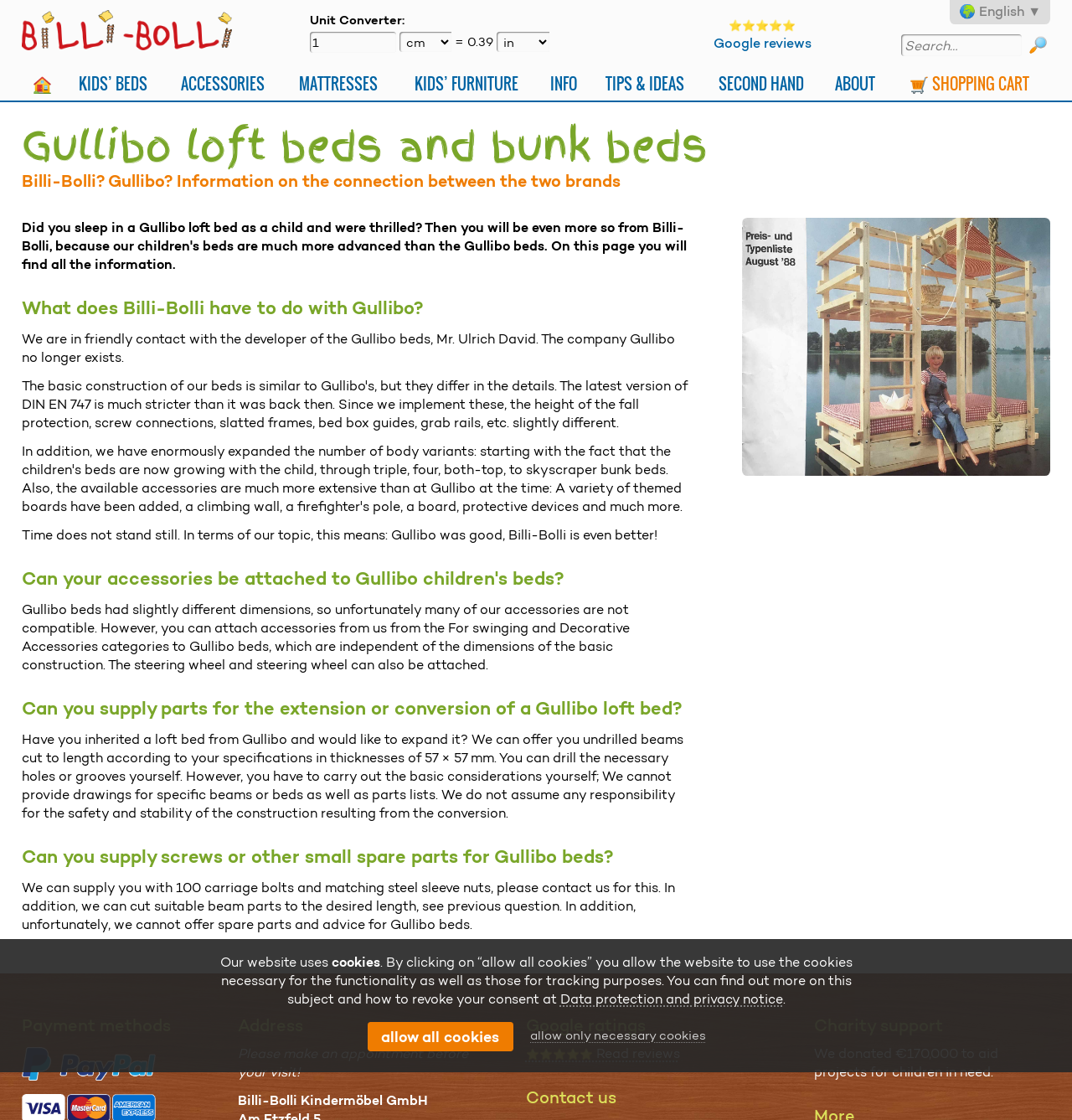Can Billi-Bolli supply screws or other small spare parts for Gullibo beds?
Using the details from the image, give an elaborate explanation to answer the question.

According to the webpage, Billi-Bolli can supply 100 carriage bolts and matching steel sleeve nuts, and can also cut suitable beam parts to the desired length.